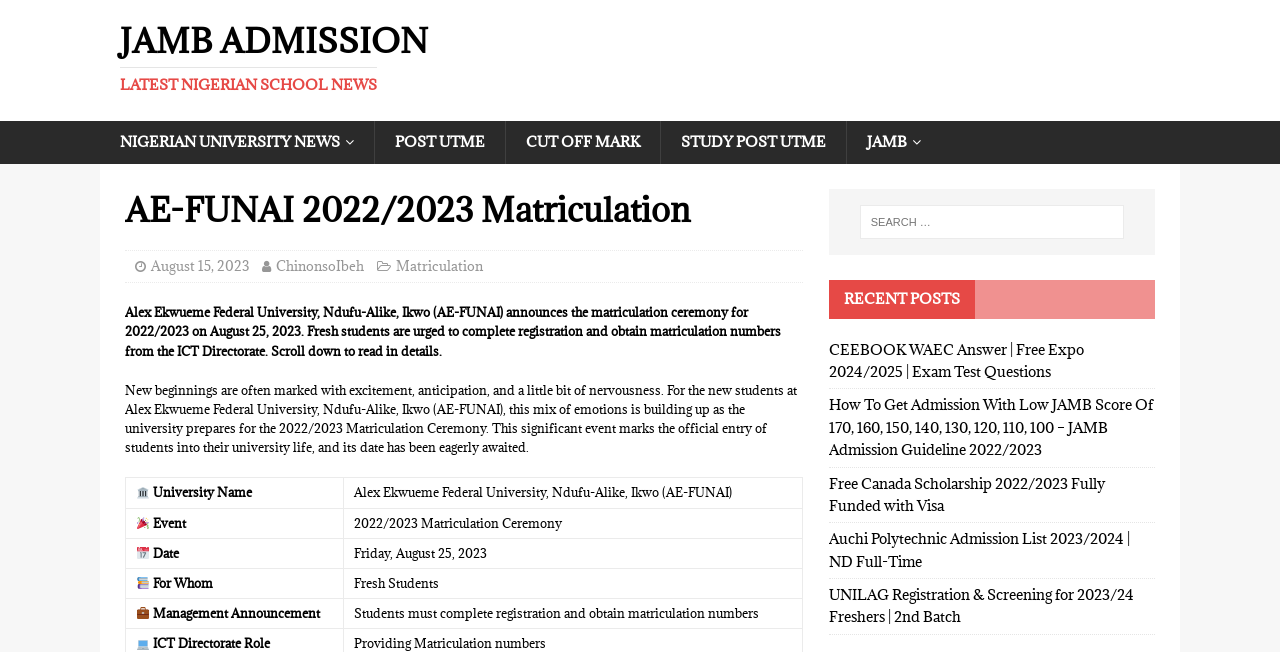Please locate the bounding box coordinates of the element that needs to be clicked to achieve the following instruction: "Switch to Español". The coordinates should be four float numbers between 0 and 1, i.e., [left, top, right, bottom].

None